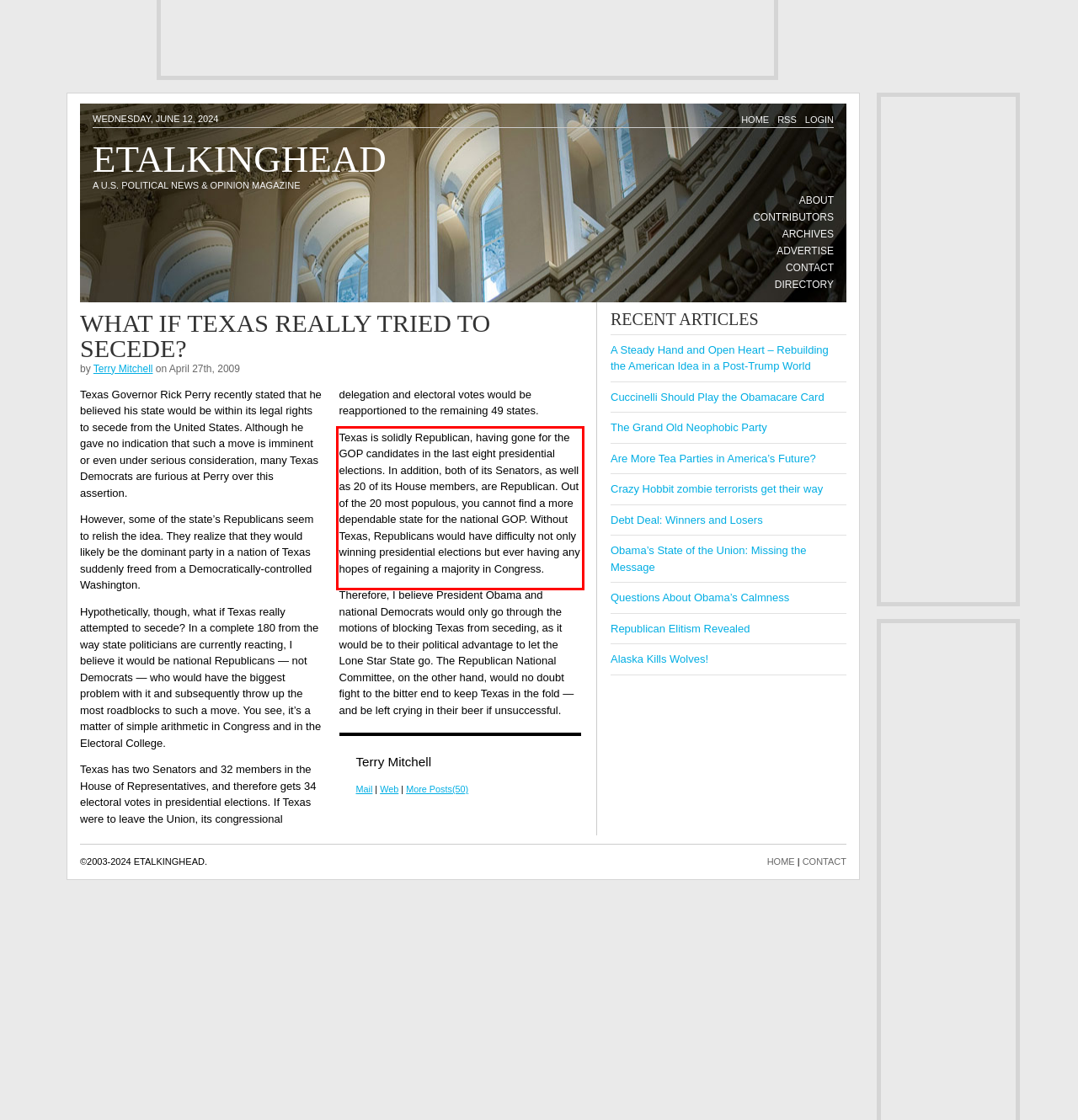There is a UI element on the webpage screenshot marked by a red bounding box. Extract and generate the text content from within this red box.

Texas is solidly Republican, having gone for the GOP candidates in the last eight presidential elections. In addition, both of its Senators, as well as 20 of its House members, are Republican. Out of the 20 most populous, you cannot find a more dependable state for the national GOP. Without Texas, Republicans would have difficulty not only winning presidential elections but ever having any hopes of regaining a majority in Congress.